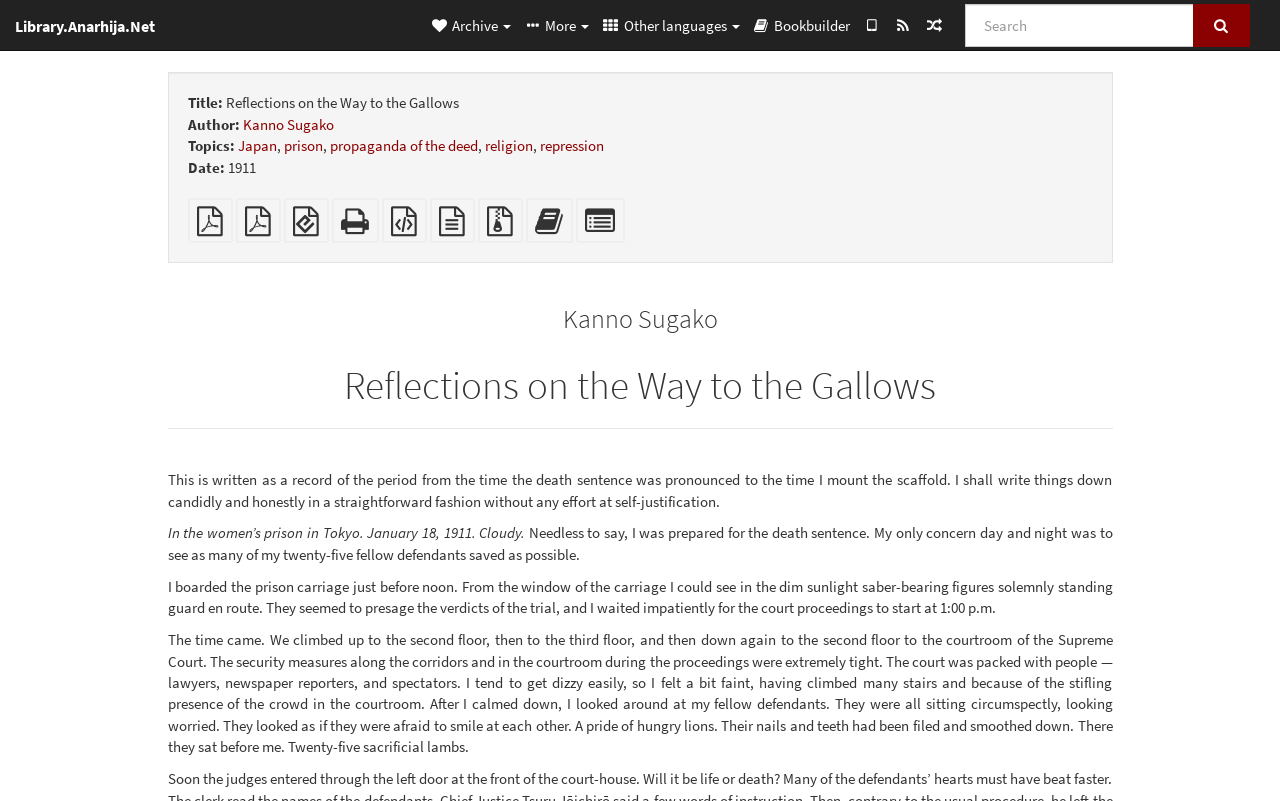Pinpoint the bounding box coordinates of the element that must be clicked to accomplish the following instruction: "Visit the archive". The coordinates should be in the format of four float numbers between 0 and 1, i.e., [left, top, right, bottom].

[0.331, 0.0, 0.404, 0.062]